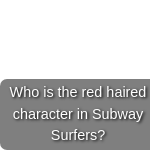What is the distinctive feature of the character mentioned?
Please give a detailed answer to the question using the information shown in the image.

The caption highlights the character's striking red hair as the distinctive feature that makes them stand out, inviting readers to explore and discover more about this character.